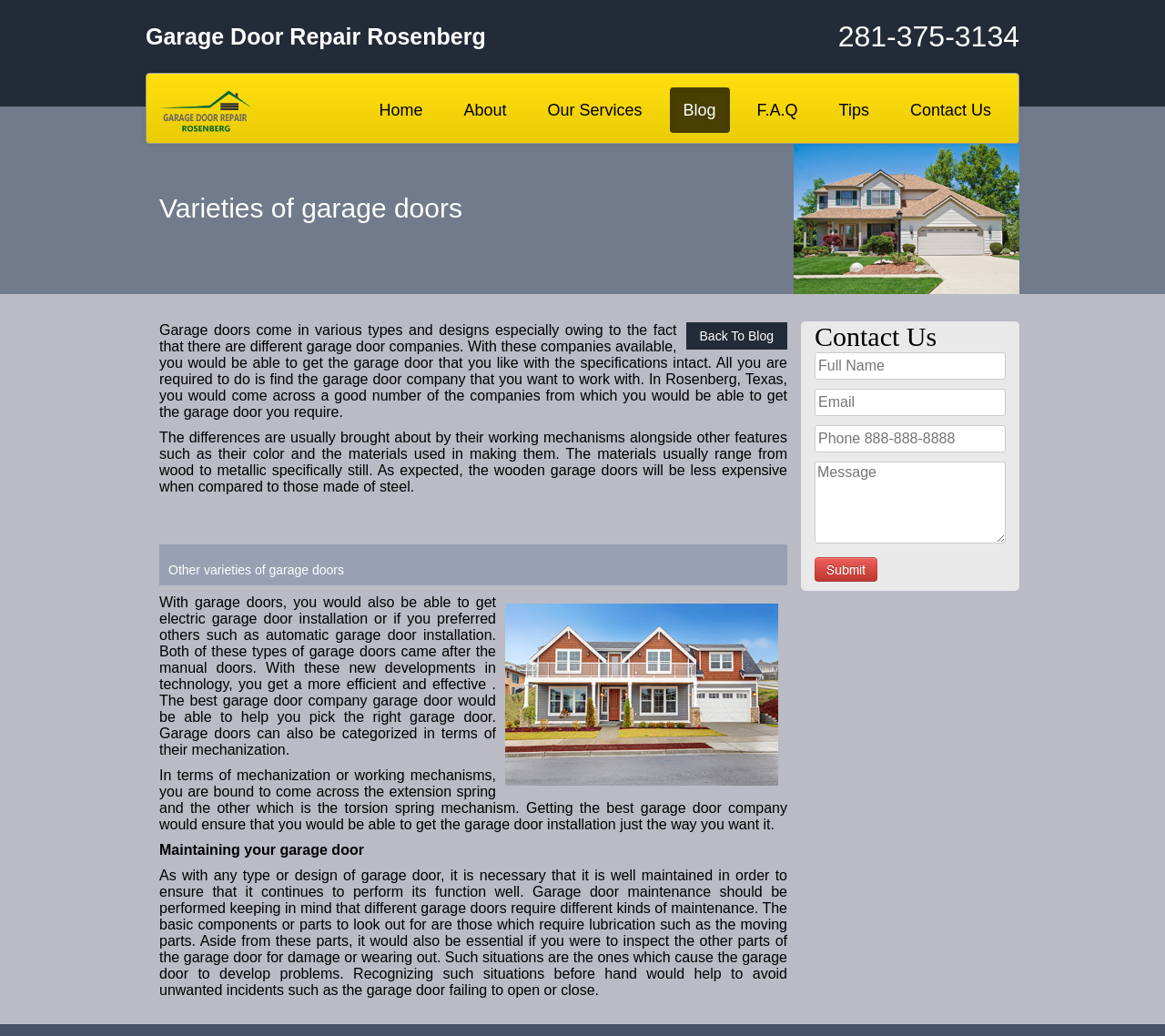Could you highlight the region that needs to be clicked to execute the instruction: "Click the 'Contact Us' link"?

[0.769, 0.084, 0.862, 0.128]